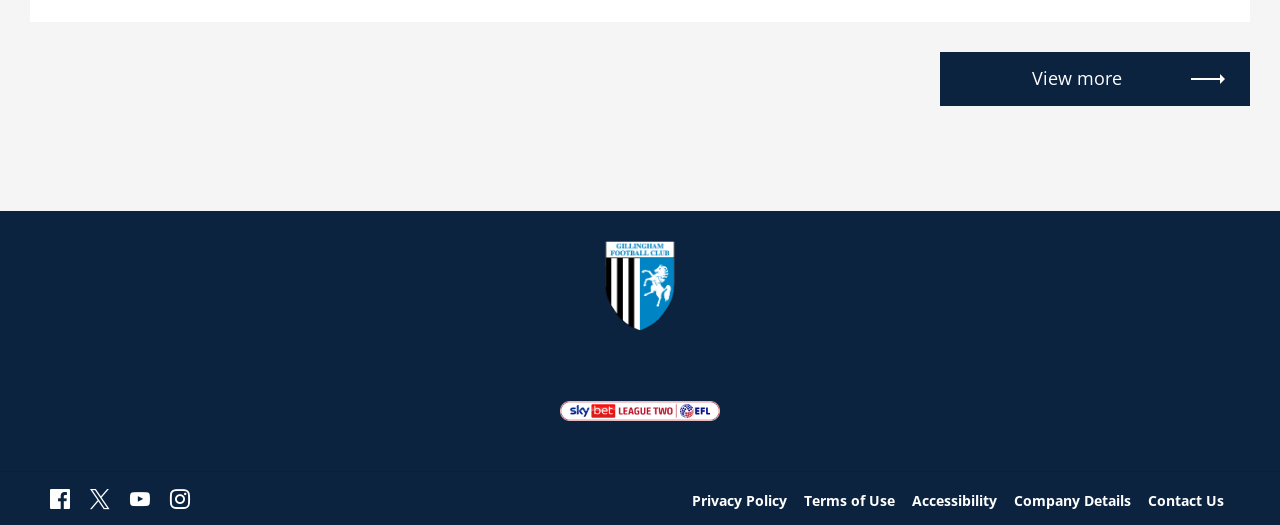Respond to the question below with a single word or phrase:
How many social media links are at the bottom of the webpage?

4